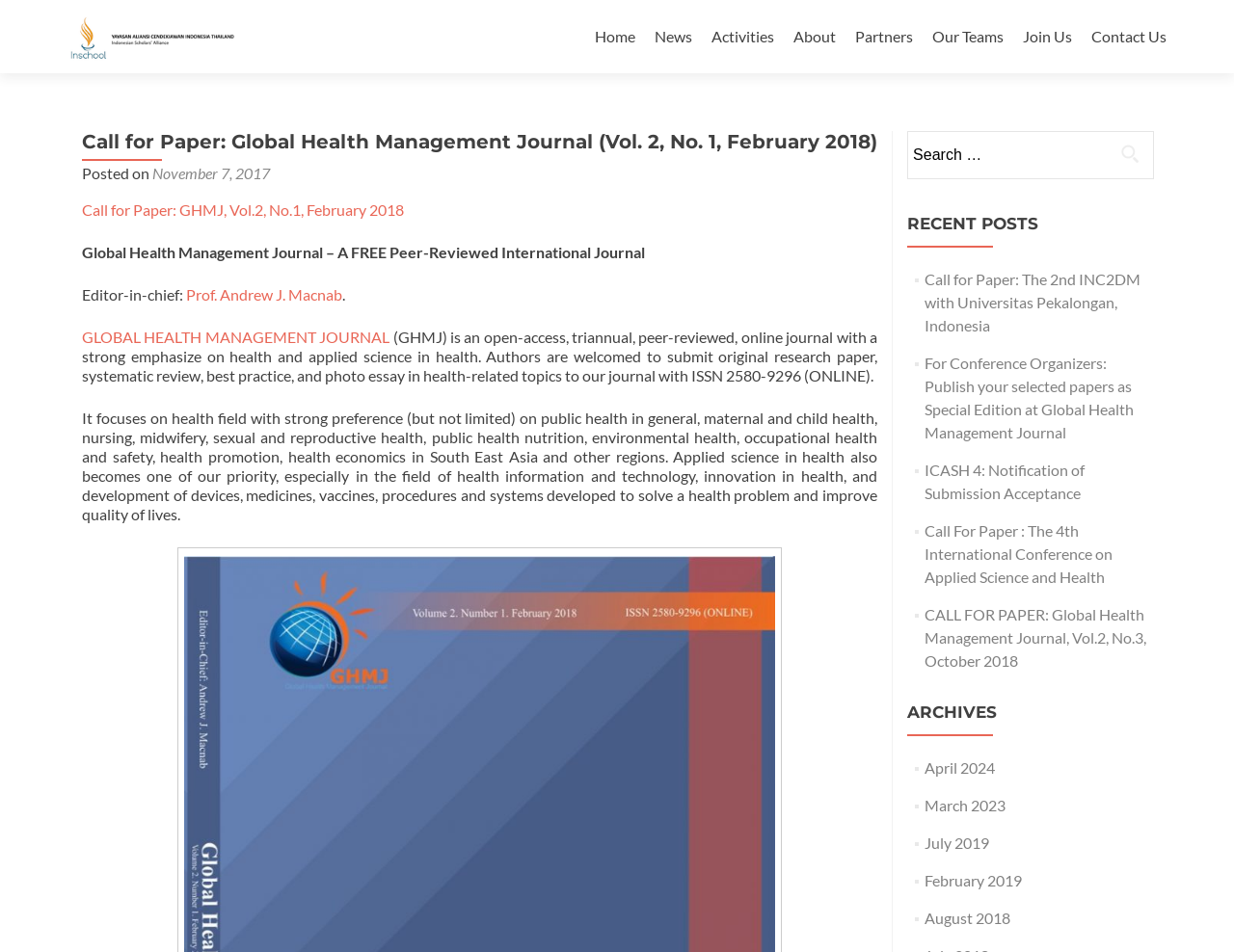Identify the bounding box coordinates of the section to be clicked to complete the task described by the following instruction: "Search for a keyword". The coordinates should be four float numbers between 0 and 1, formatted as [left, top, right, bottom].

[0.735, 0.138, 0.934, 0.193]